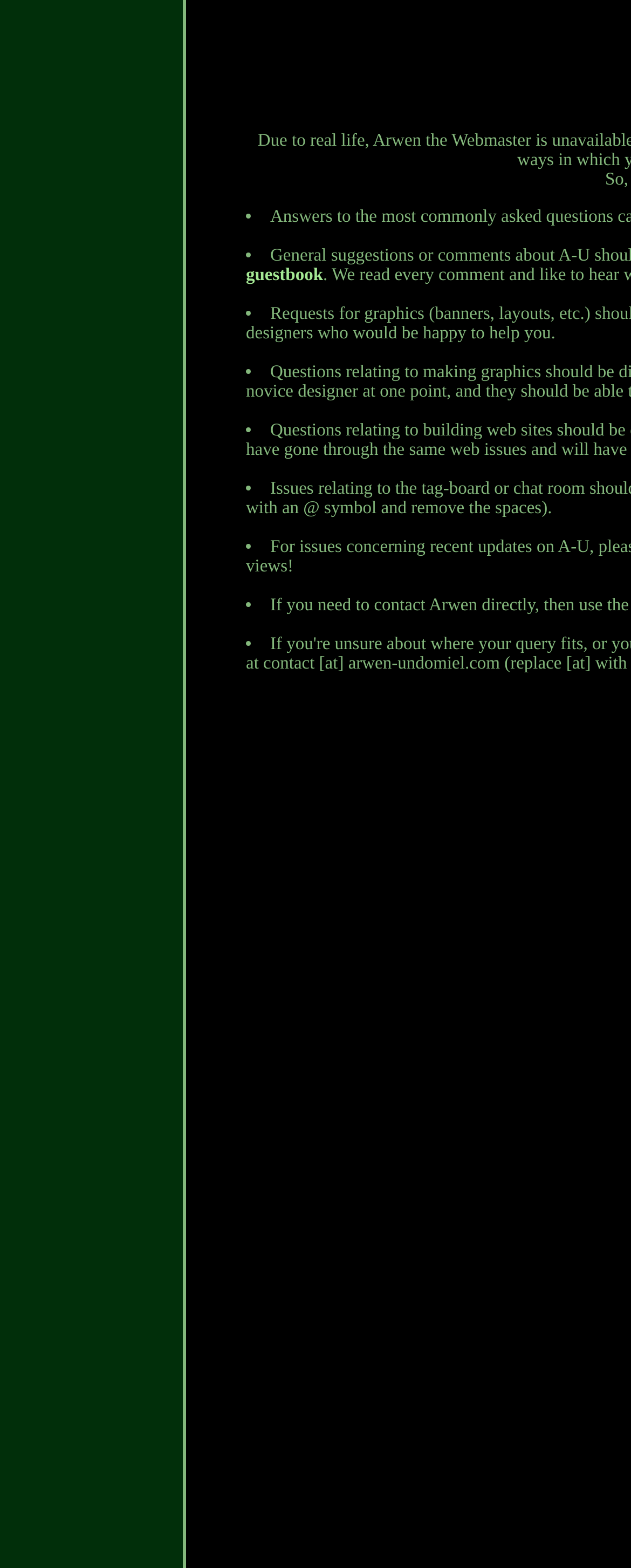Find the bounding box coordinates corresponding to the UI element with the description: "guestbook". The coordinates should be formatted as [left, top, right, bottom], with values as floats between 0 and 1.

[0.39, 0.169, 0.512, 0.182]